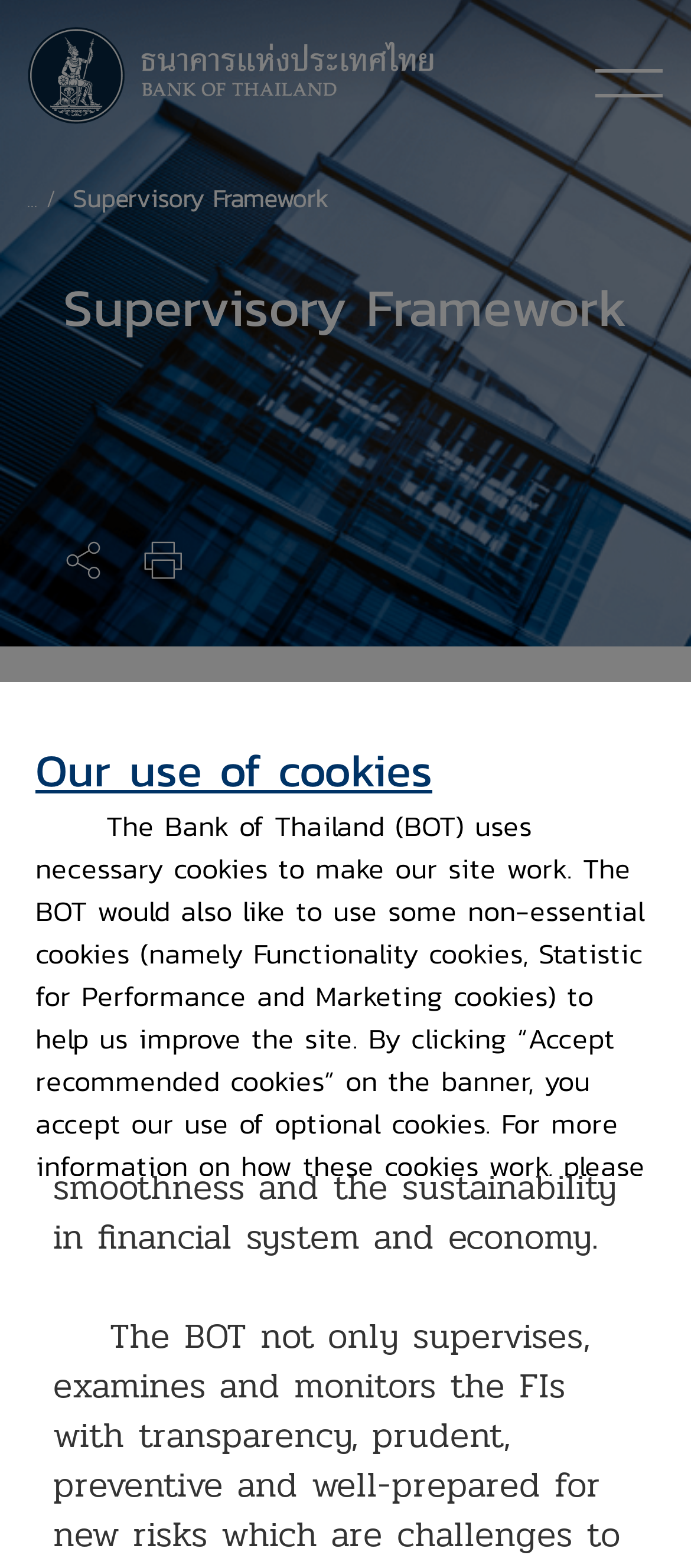By analyzing the image, answer the following question with a detailed response: What is the relationship between a stable financial institution and the economy?

According to the webpage, a stable financial institution would encourage smoothness and sustainability in the financial system and economy, which is one of the Bank of Thailand's missions.